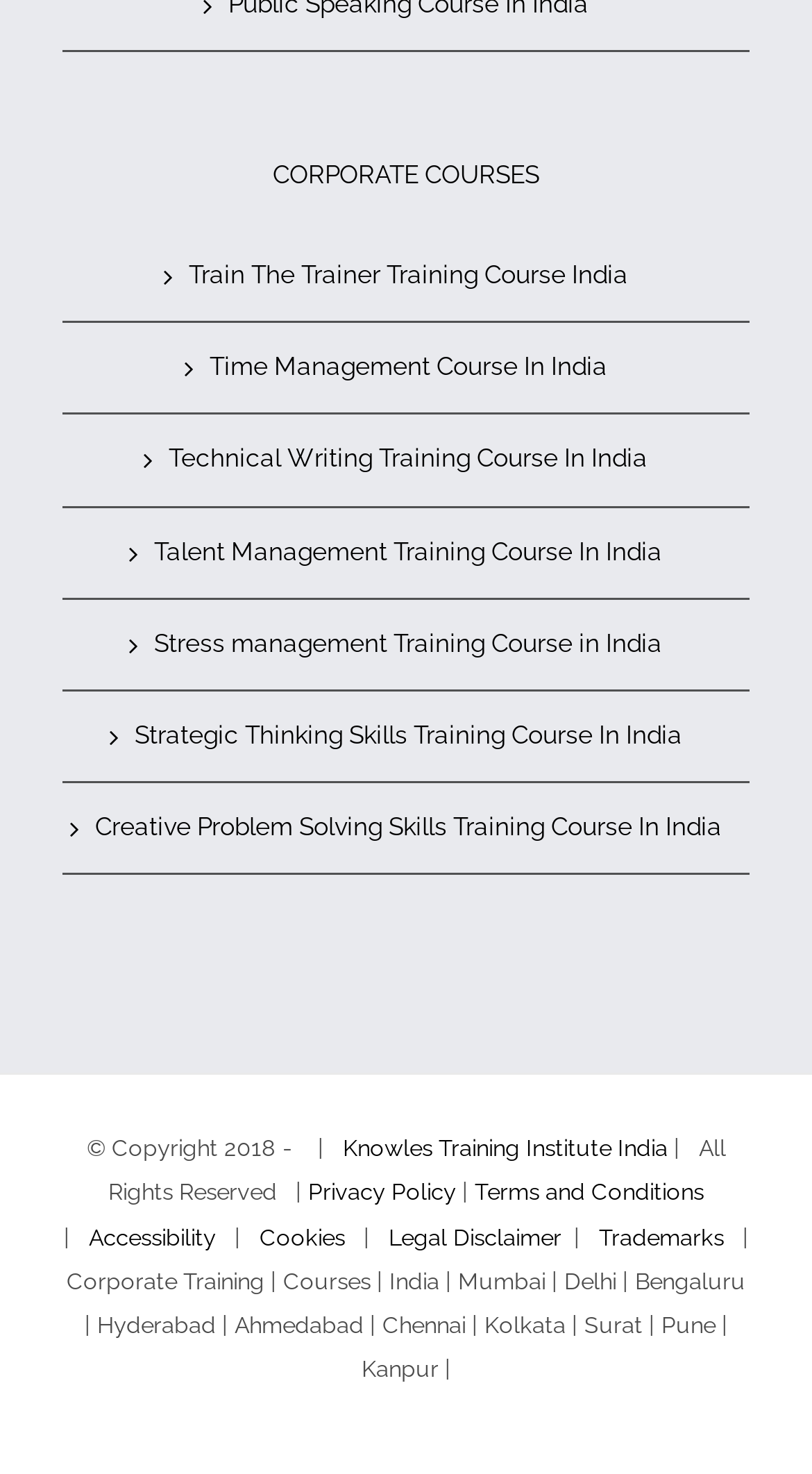Determine the bounding box for the UI element described here: "Time Management Course In India".

[0.108, 0.234, 0.897, 0.266]